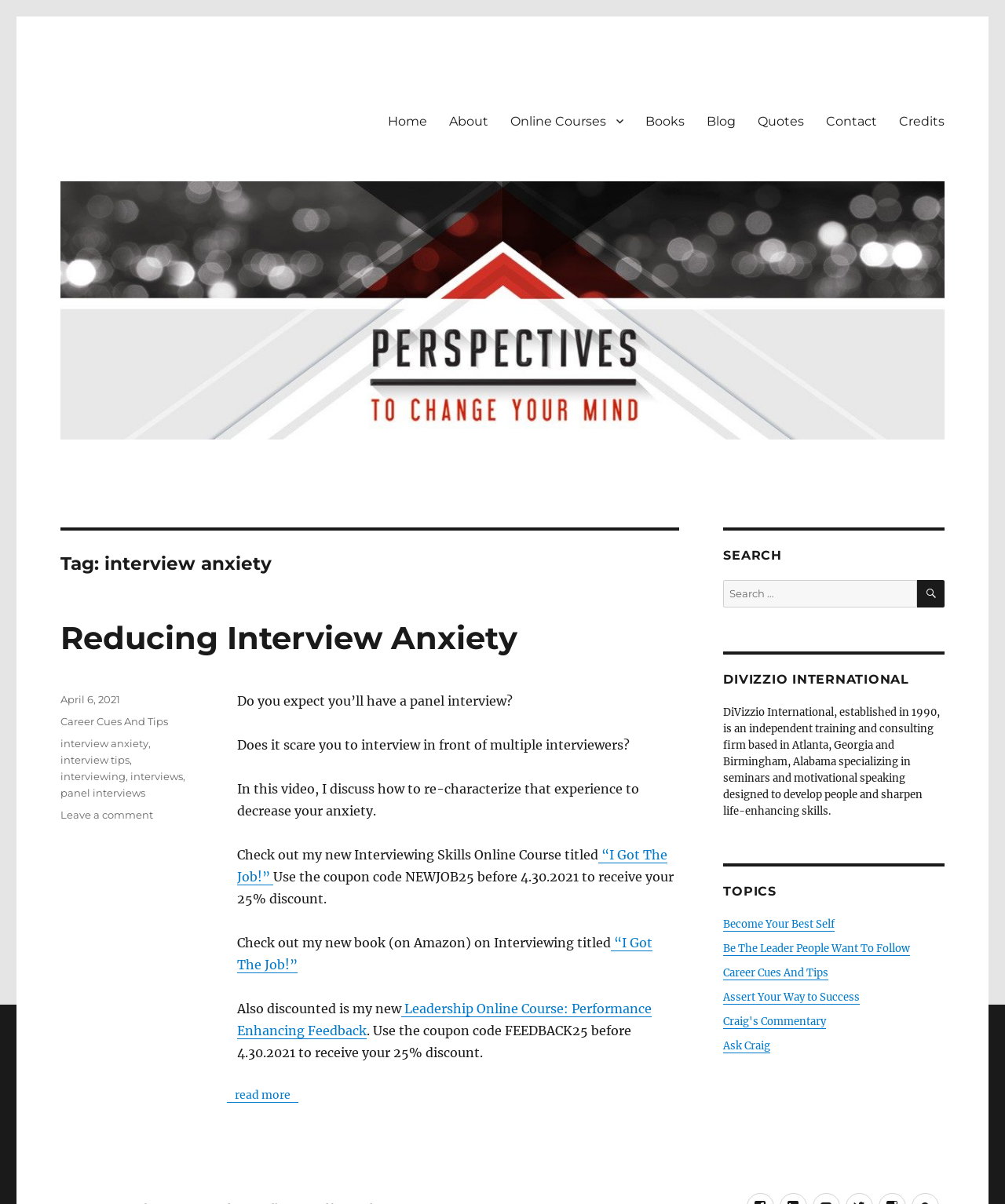How many links are there in the primary menu?
Please answer the question with a detailed and comprehensive explanation.

By counting the links in the primary menu, I found that there are 9 links, which are 'Home', 'About', 'Online Courses', 'Books', 'Blog', 'Quotes', 'Contact', and 'Credits'.